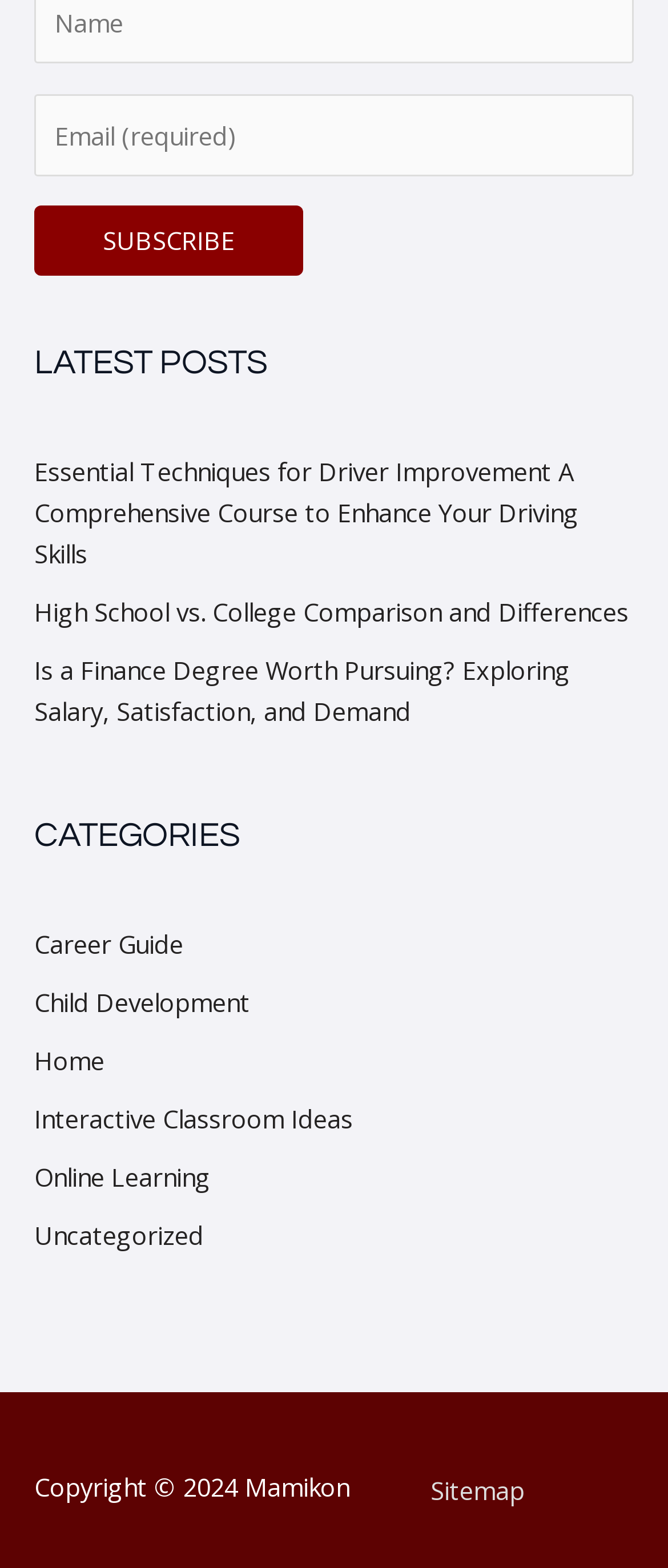Please determine the bounding box coordinates of the area that needs to be clicked to complete this task: 'View sitemap'. The coordinates must be four float numbers between 0 and 1, formatted as [left, top, right, bottom].

[0.626, 0.939, 0.804, 0.961]